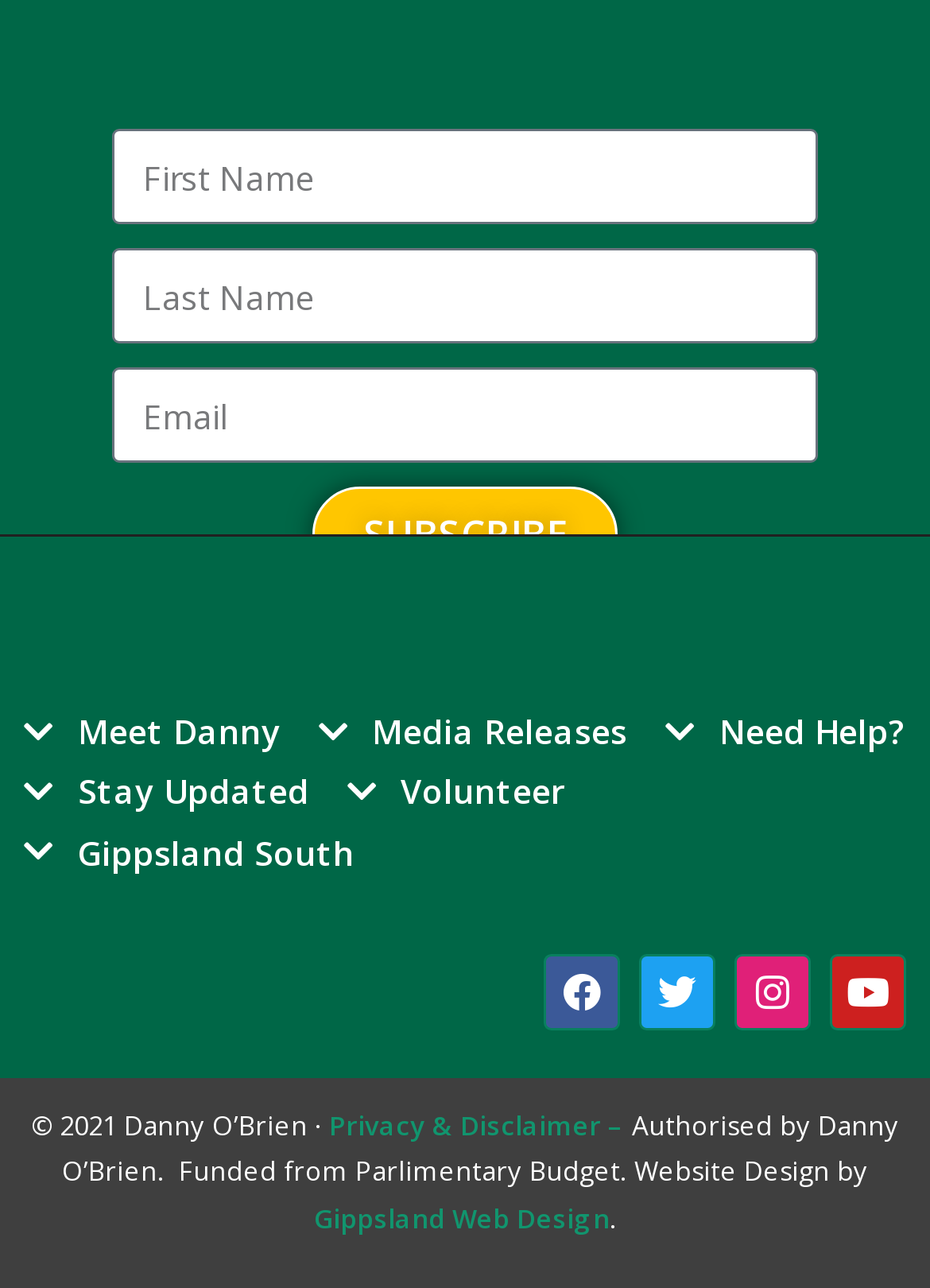Could you locate the bounding box coordinates for the section that should be clicked to accomplish this task: "Enter first name".

[0.121, 0.101, 0.879, 0.175]